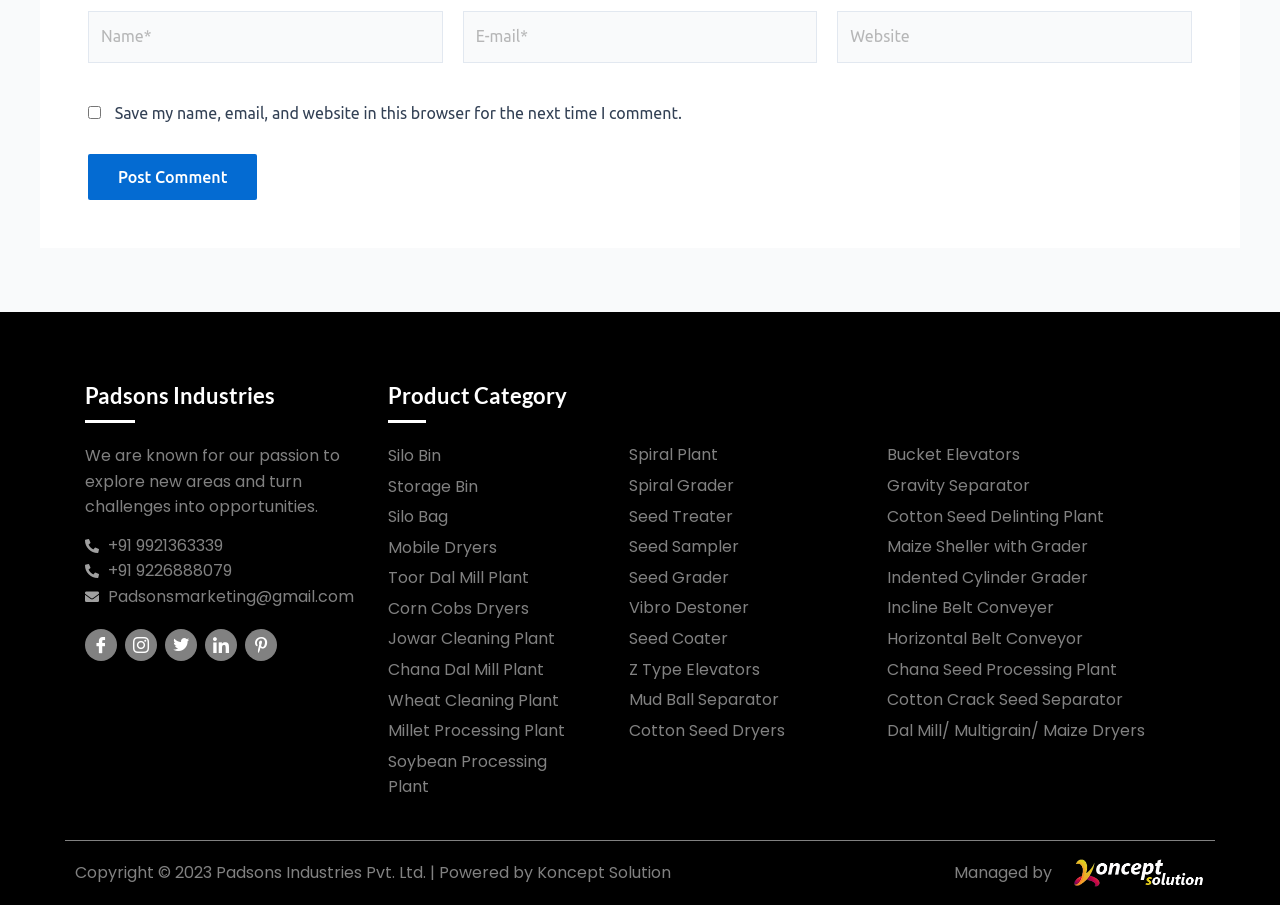Determine the bounding box coordinates for the region that must be clicked to execute the following instruction: "Click the 'Post Comment' button".

[0.069, 0.171, 0.201, 0.221]